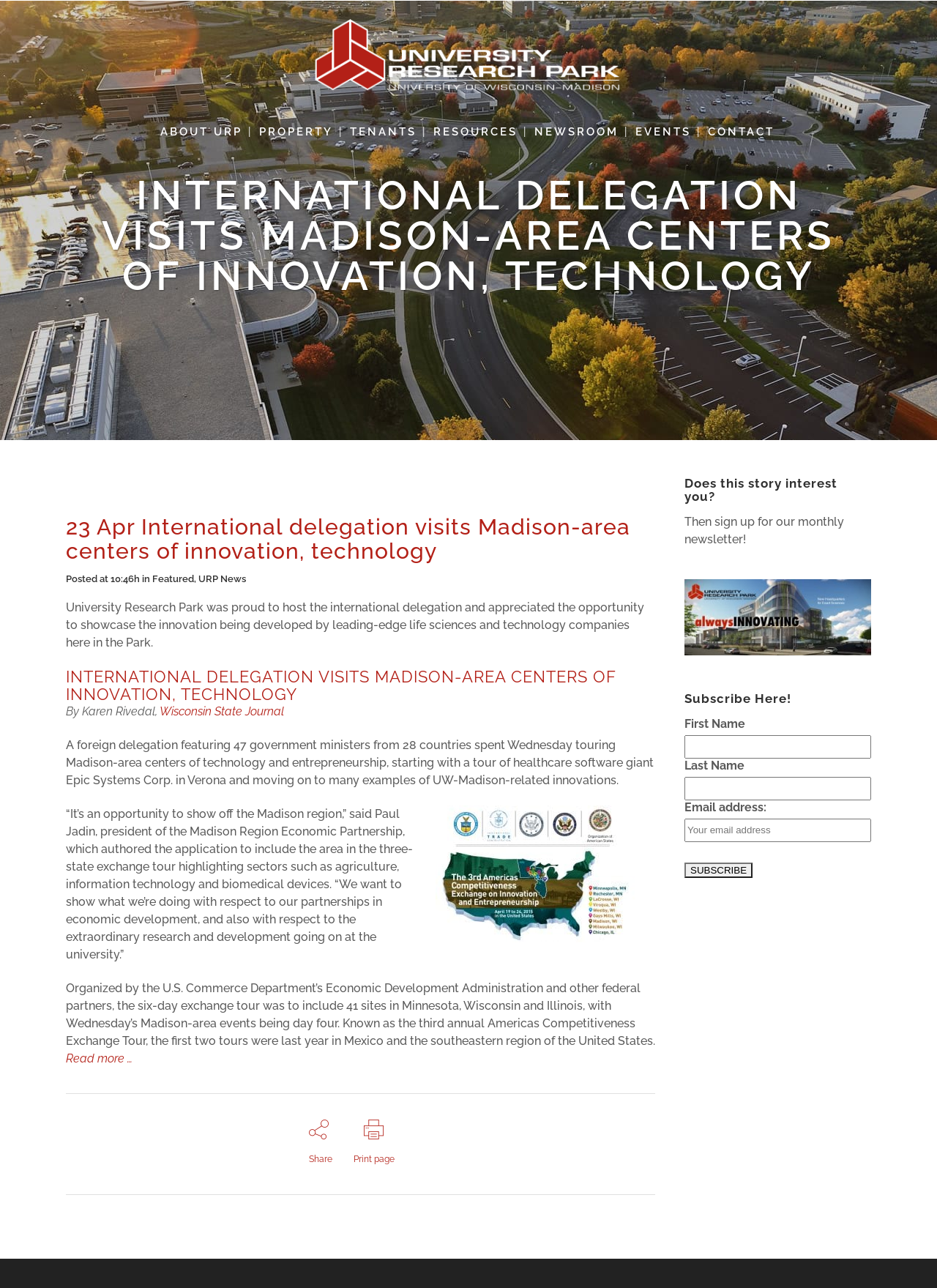What is the topic of the news article?
Your answer should be a single word or phrase derived from the screenshot.

International delegation visit